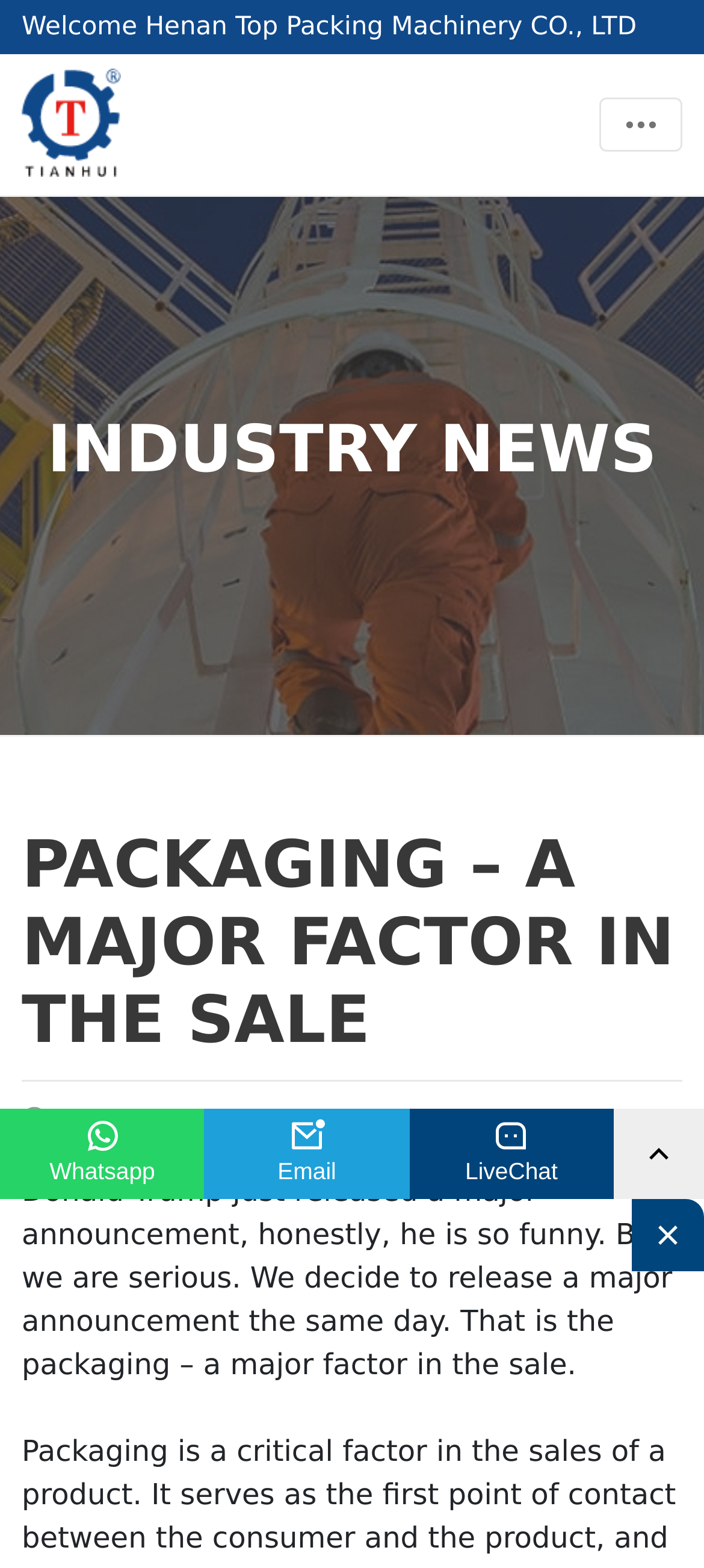How many social media links are there?
Can you offer a detailed and complete answer to this question?

There are four social media links at the bottom of the webpage, which are Whatsapp, Email, LiveChat, and an unknown link. These links are represented by image elements with corresponding text.